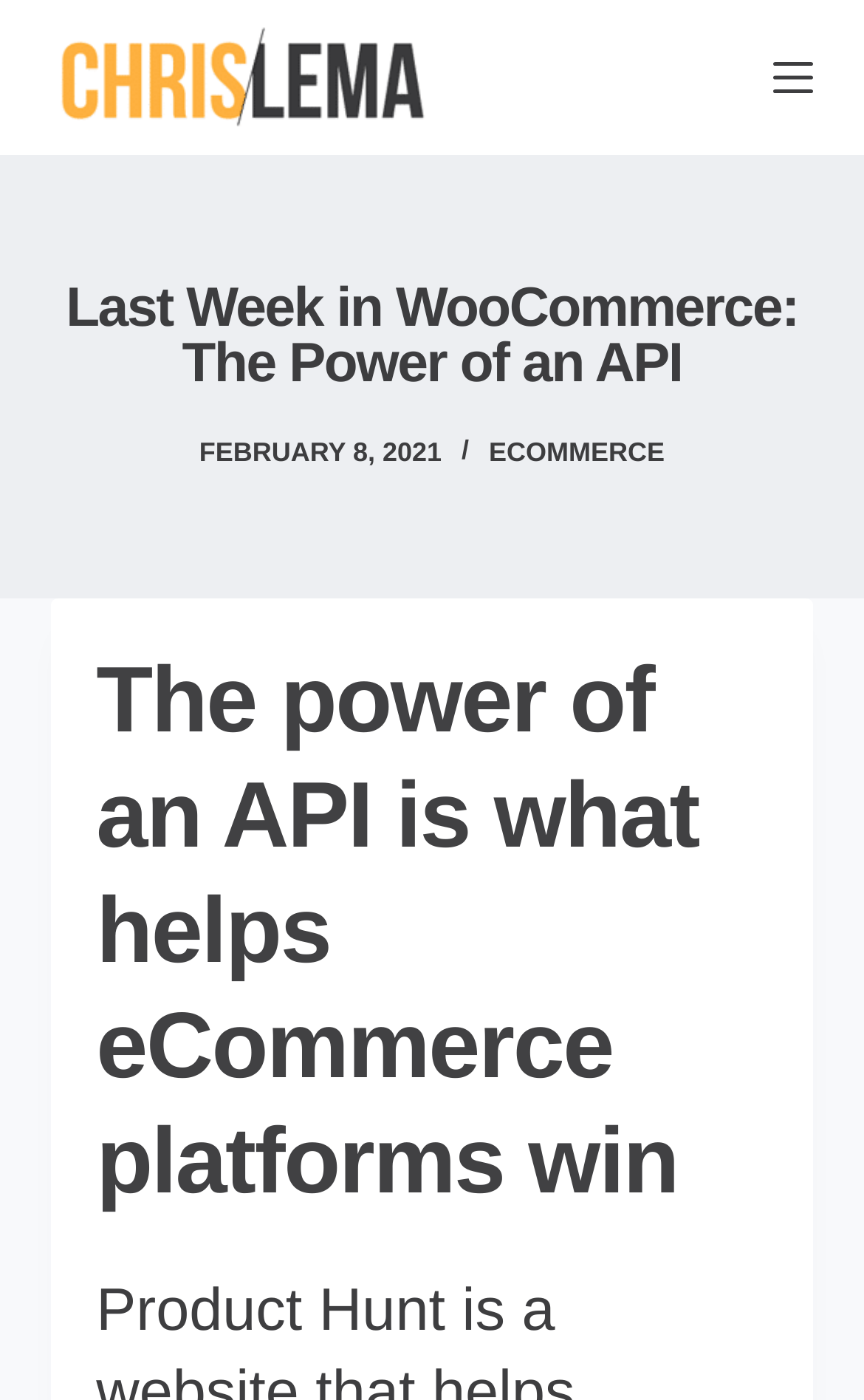Who is the author of this article?
Provide a concise answer using a single word or phrase based on the image.

Chris Lema